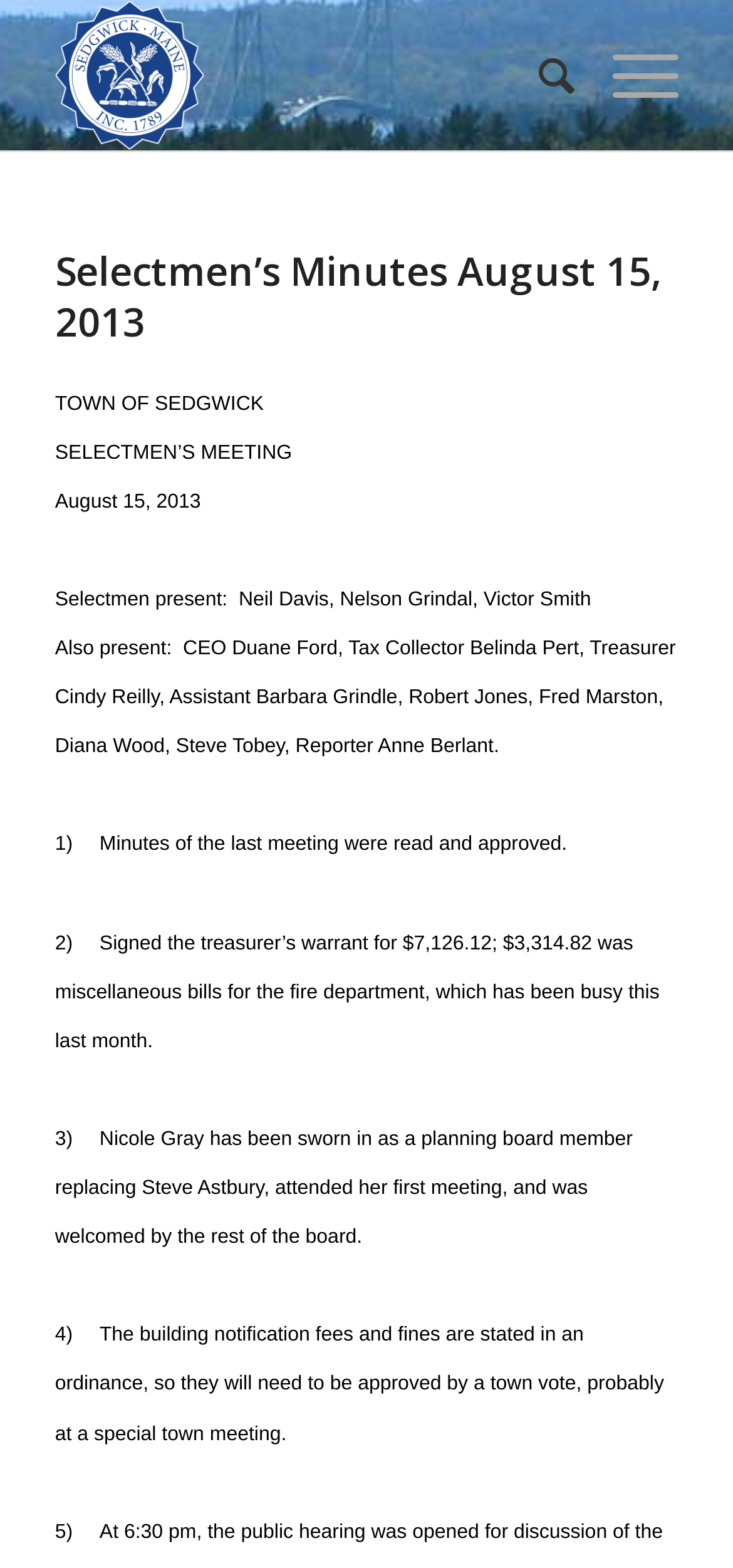What is the purpose of the special town meeting?
Look at the image and provide a detailed response to the question.

The purpose of the special town meeting can be inferred from the static text 'The building notification fees and fines are stated in an ordinance, so they will need to be approved by a town vote, probably at a special town meeting.' on the webpage.